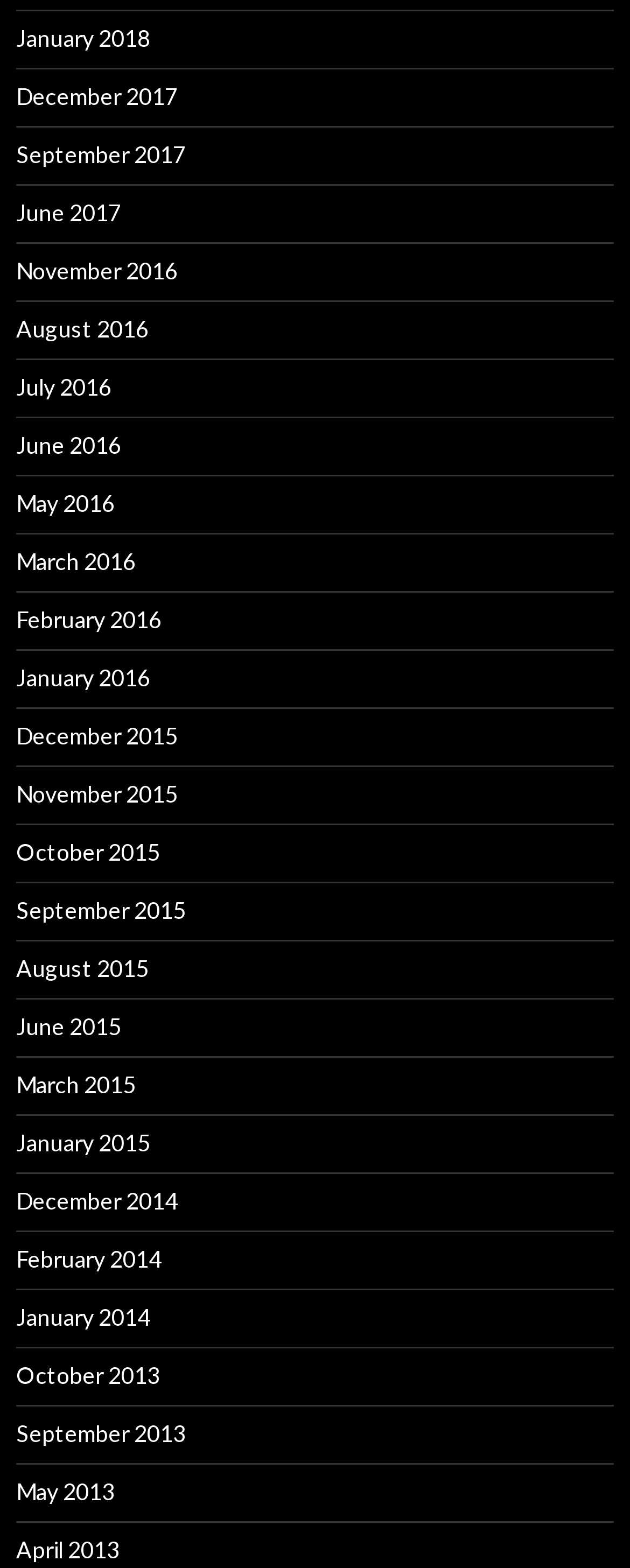What is the most recent month listed?
Utilize the image to construct a detailed and well-explained answer.

By examining the list of links, I found that the most recent month listed is January 2018, which is located at the top of the list.